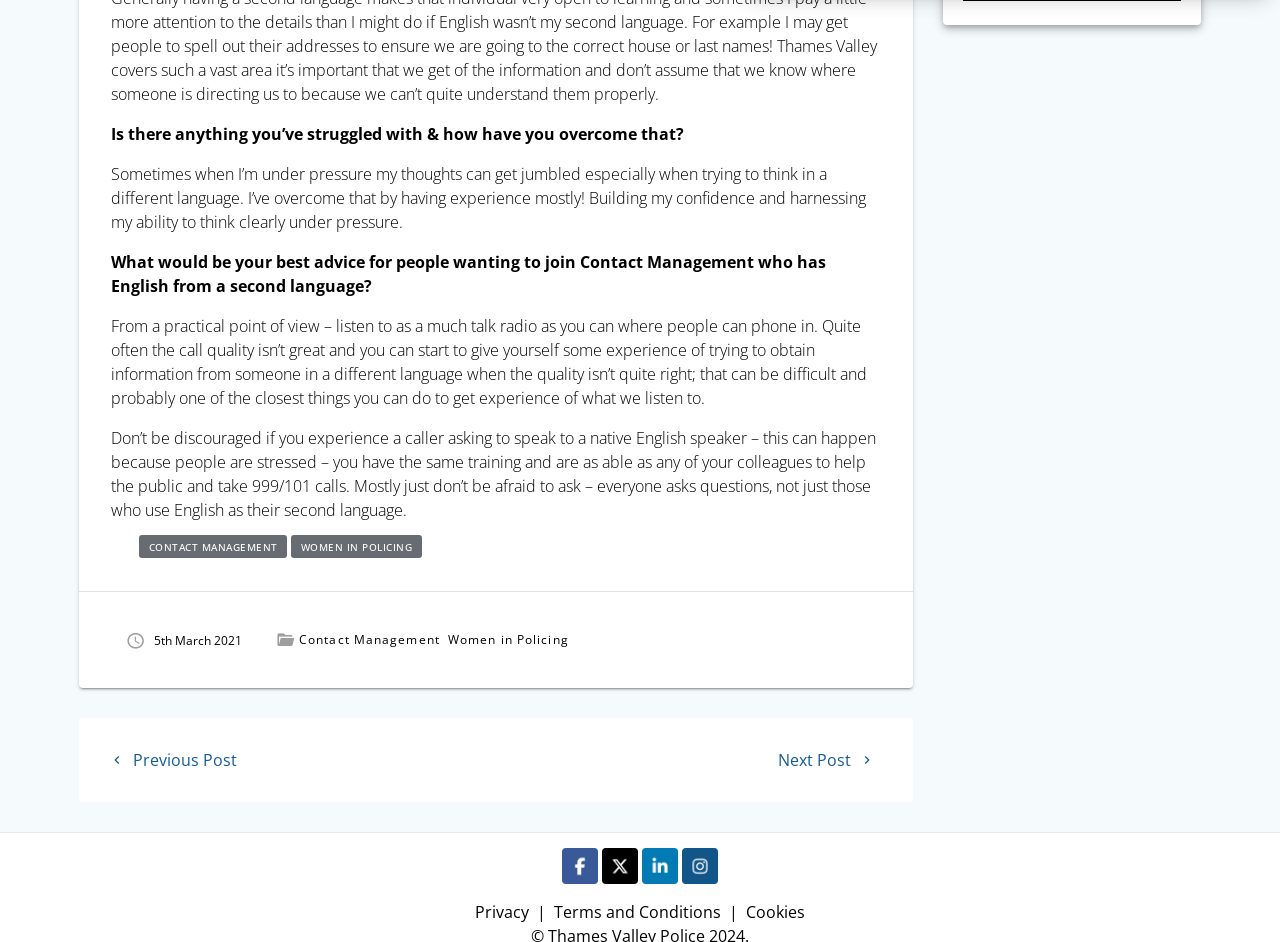What is the date of the post?
Provide a short answer using one word or a brief phrase based on the image.

5th March 2021